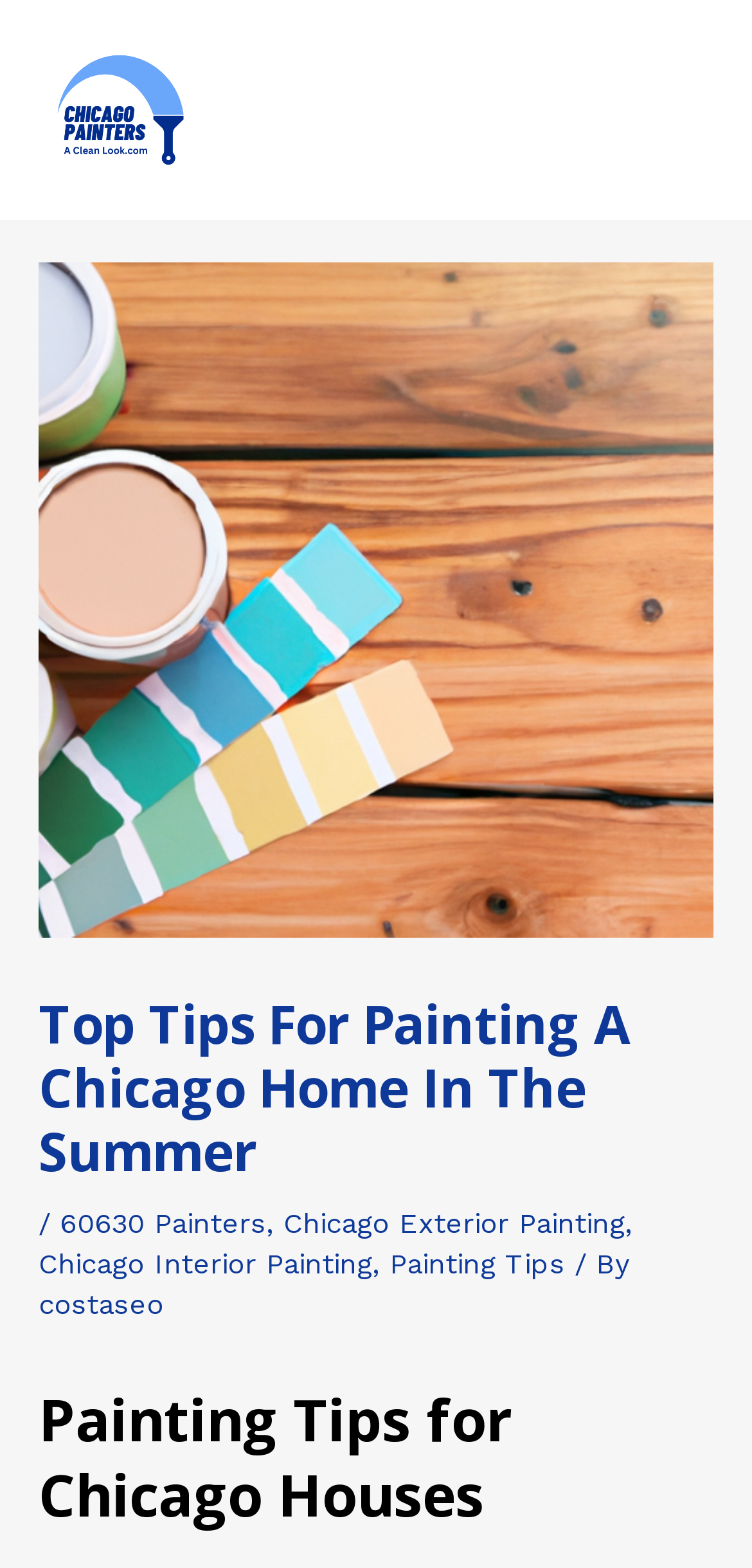Determine the bounding box coordinates in the format (top-left x, top-left y, bottom-right x, bottom-right y). Ensure all values are floating point numbers between 0 and 1. Identify the bounding box of the UI element described by: Chicago Interior Painting

[0.051, 0.795, 0.495, 0.817]